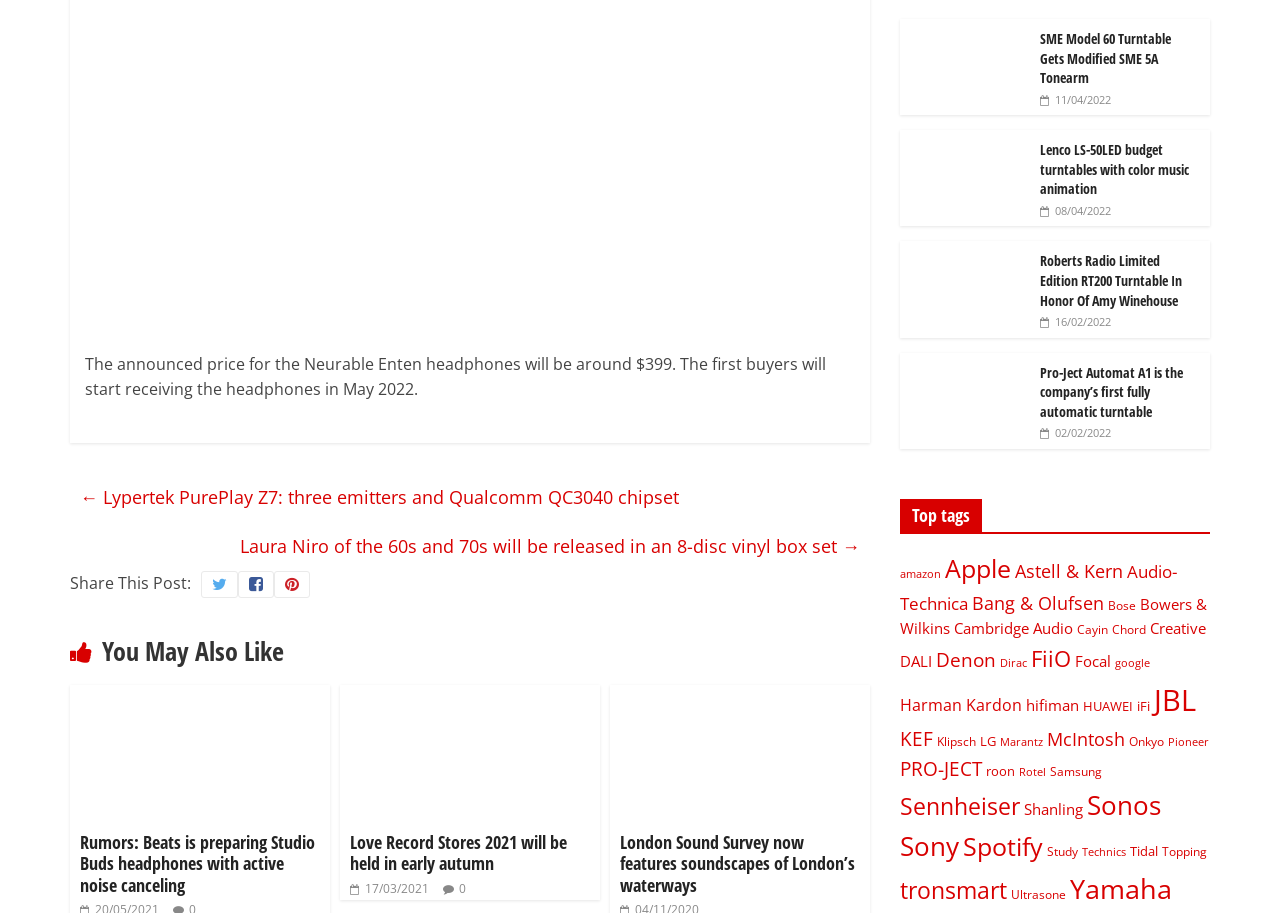Use a single word or phrase to answer the question:
What is the announced price of Neurable Enten headphones?

$399